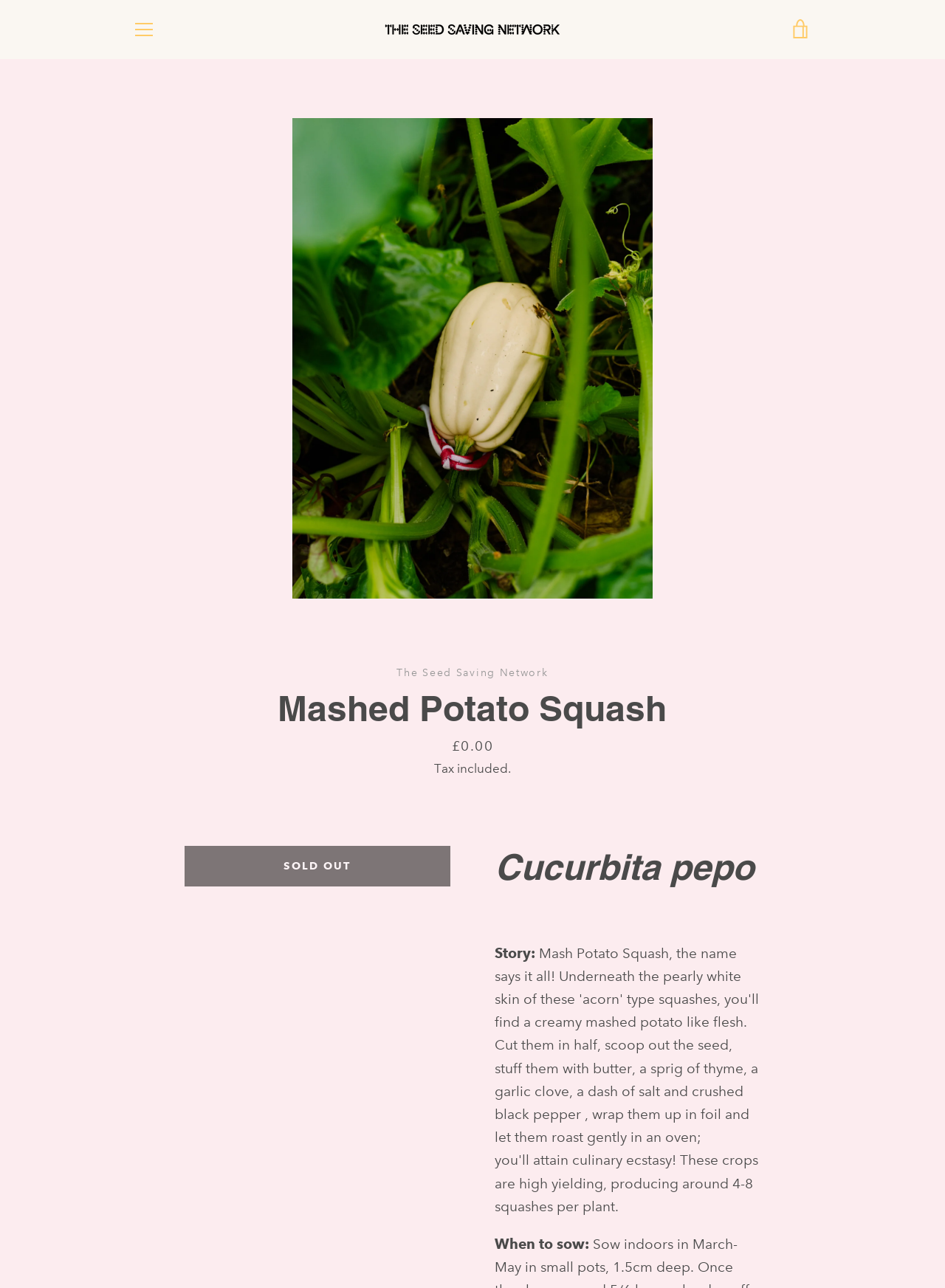Give a detailed account of the webpage, highlighting key information.

This webpage is about Mashed Potato Squash, a type of Cucurbita pepo. At the top left corner, there is a "Skip to content" link, followed by a "MENU" button and a link to "The Seed Saving Network" with its logo. On the top right corner, there is a "VIEW CART" link.

Below the top navigation, there is a large image of Mashed Potato Squash, which can be opened in a slideshow. The main content area is divided into two sections. On the left, there is a heading "Mashed Potato Squash" followed by a paragraph describing the squash. Below the paragraph, there are details about the price, which is £0.00, and a note that tax is included.

On the right side of the main content area, there is a section with a heading "Cucurbita pepo" followed by a story about the squash. Below the story, there are sections for "When to sow" and a "Sold Out" button.

In the middle of the page, there is a navigation menu with links to "HOME", "ABOUT US", "SHIPPING AND RETURNS", "SEEDS", "CONTACT", and "PRIVACY POLICY". Below the navigation menu, there is a section about community and support, with a heading and a paragraph describing regular growing videos, events, and seed drops.

On the right side of the community section, there is a layout table with a textbox for email address and a "SUBSCRIBE" button. Above the layout table, there is a link to Instagram.

At the bottom of the page, there is a copyright notice, a link to "The Seed Saving Network", and a link to "Powered by Shopify".